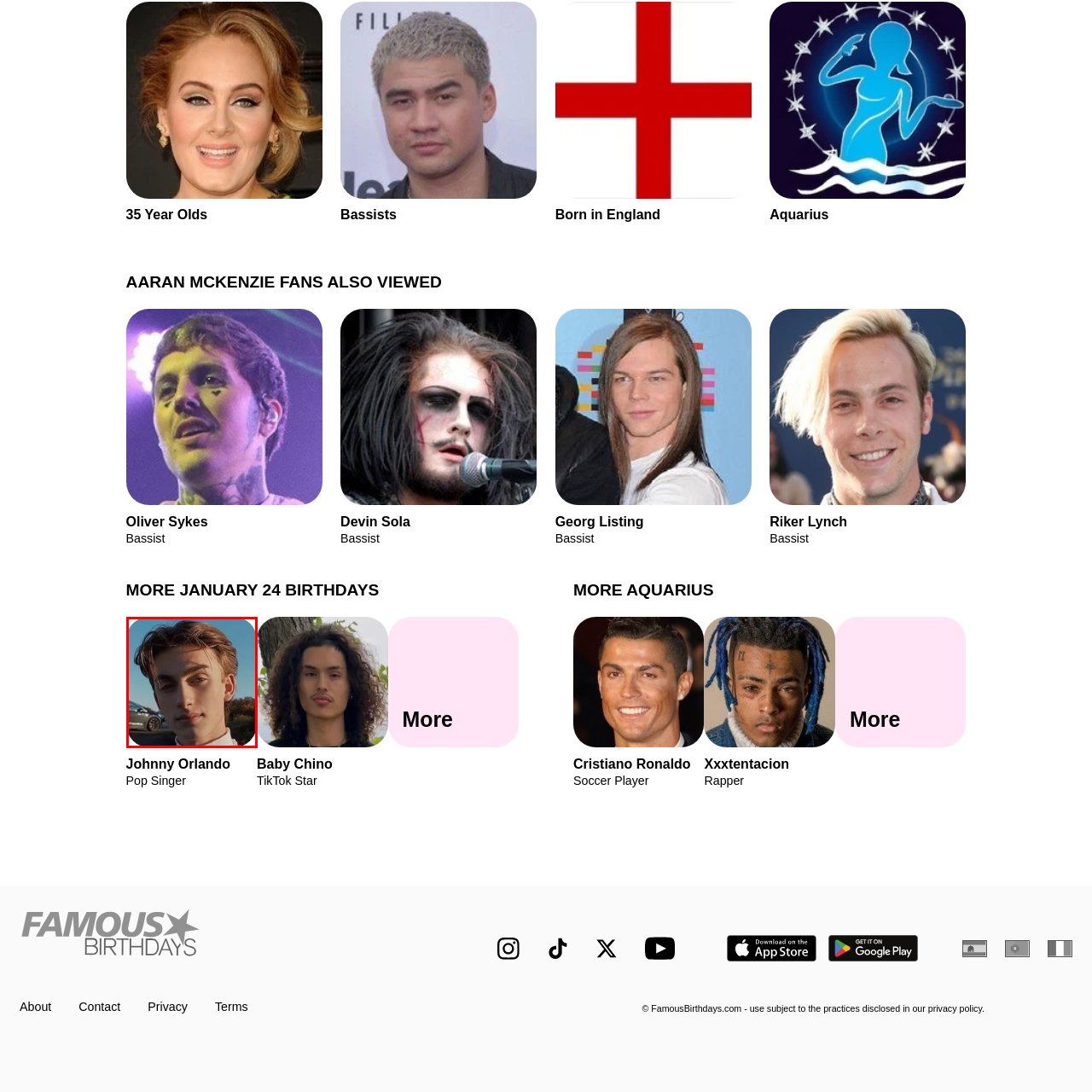Who is the person in the image?
Observe the image inside the red-bordered box and offer a detailed answer based on the visual details you find.

The context of the image suggests that the person in the image is Johnny Orlando, a popular pop singer known for captivating his audience with both his music and youthful charm.